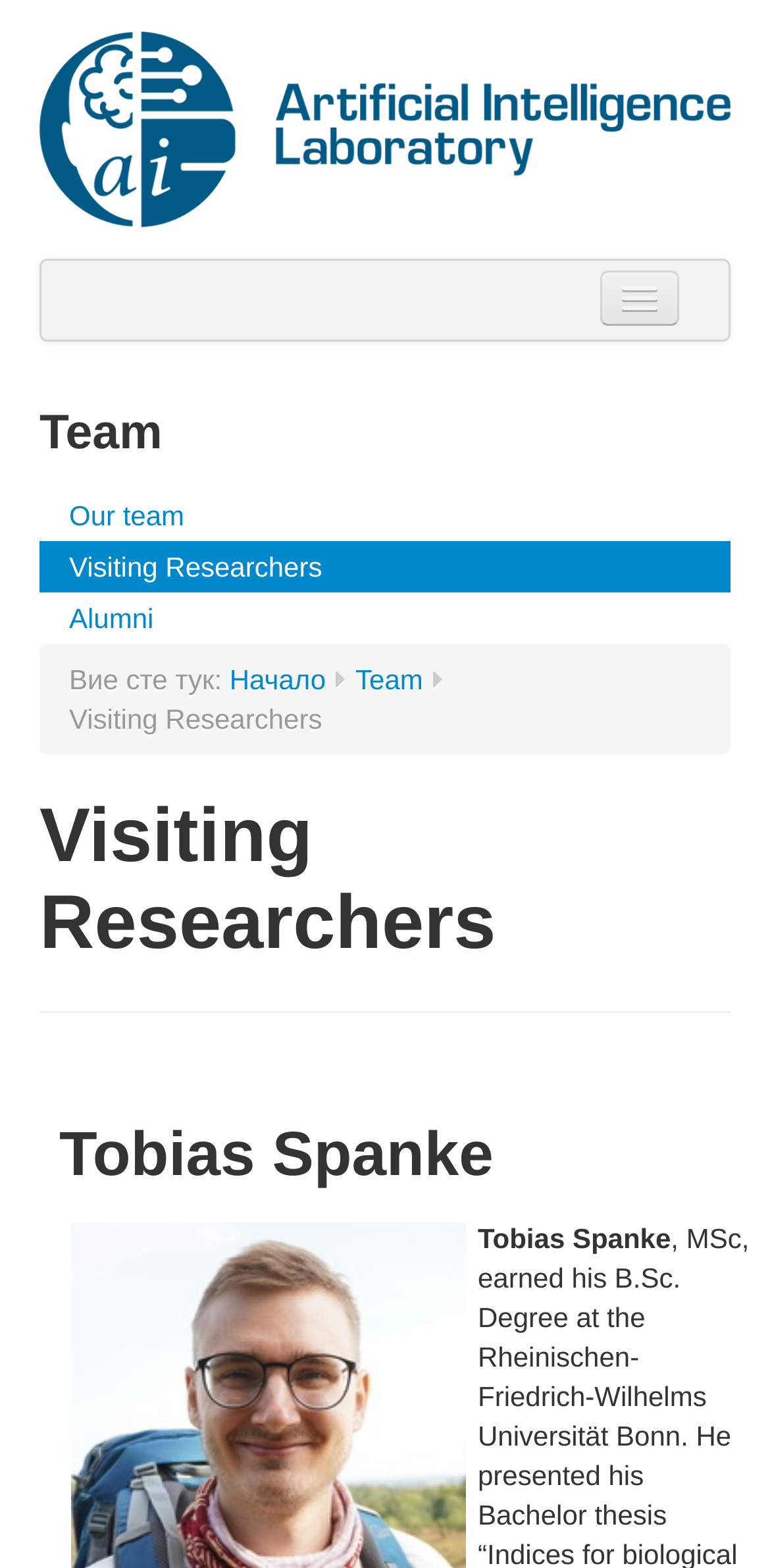Highlight the bounding box coordinates of the element that should be clicked to carry out the following instruction: "contact us". The coordinates must be given as four float numbers ranging from 0 to 1, i.e., [left, top, right, bottom].

[0.105, 0.516, 0.895, 0.564]